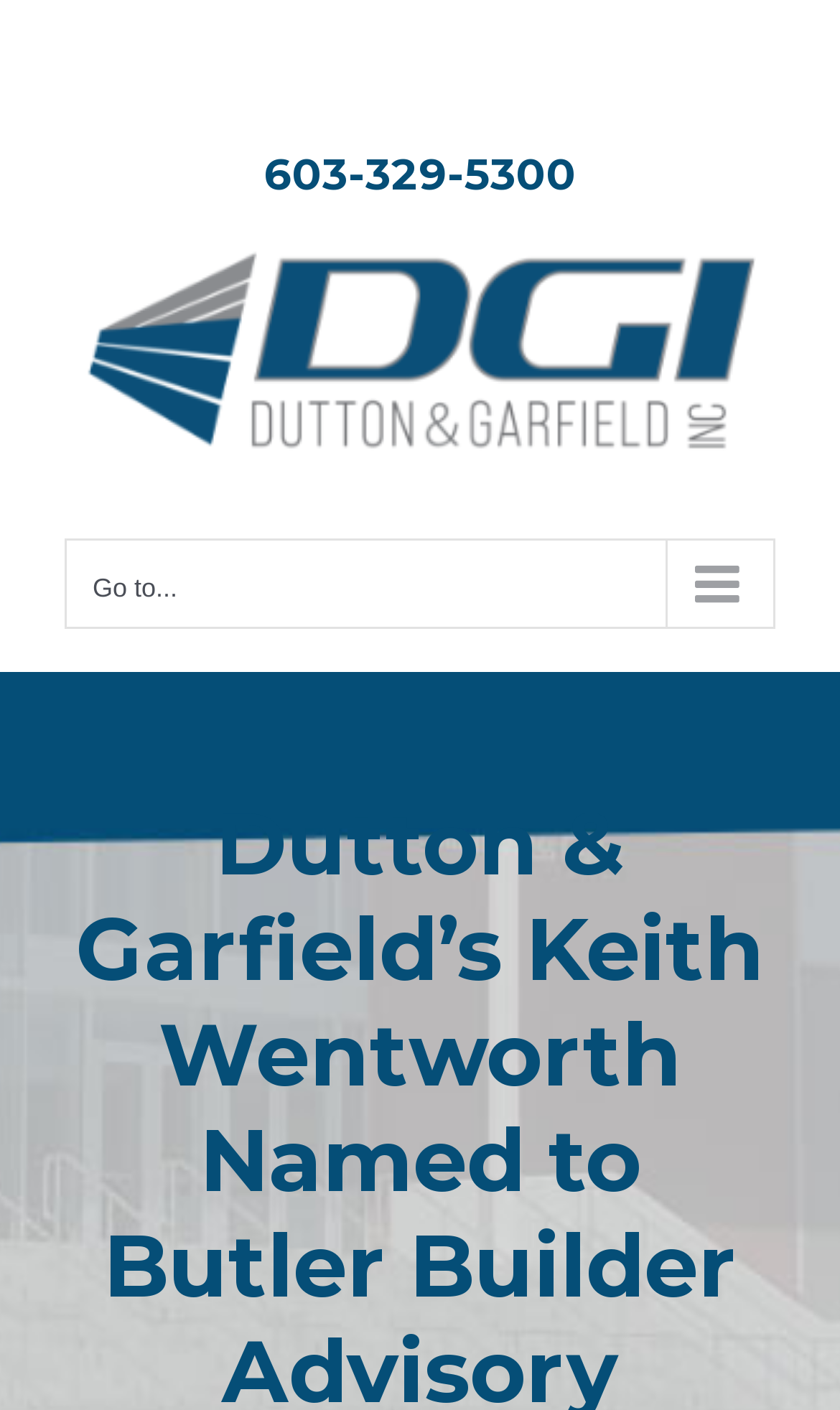Show the bounding box coordinates for the HTML element described as: "alt="Dutton & Garfield Inc. Logo"".

[0.077, 0.208, 0.923, 0.351]